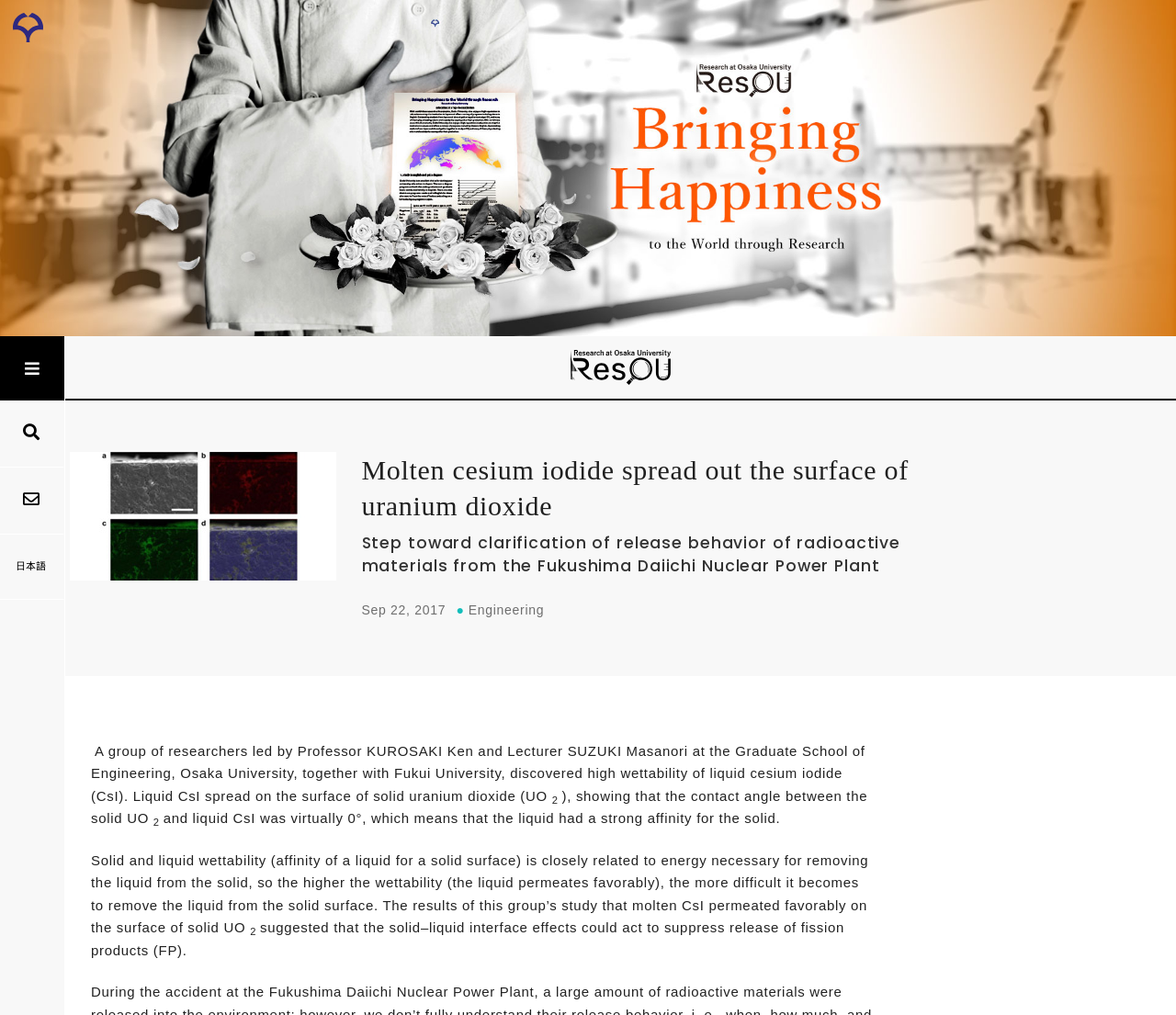Use the information in the screenshot to answer the question comprehensively: What is the language of the linked webpage?

The linked webpage has a label '日本語' which is Japanese for 'Japanese language', indicating that the linked webpage is in Japanese.